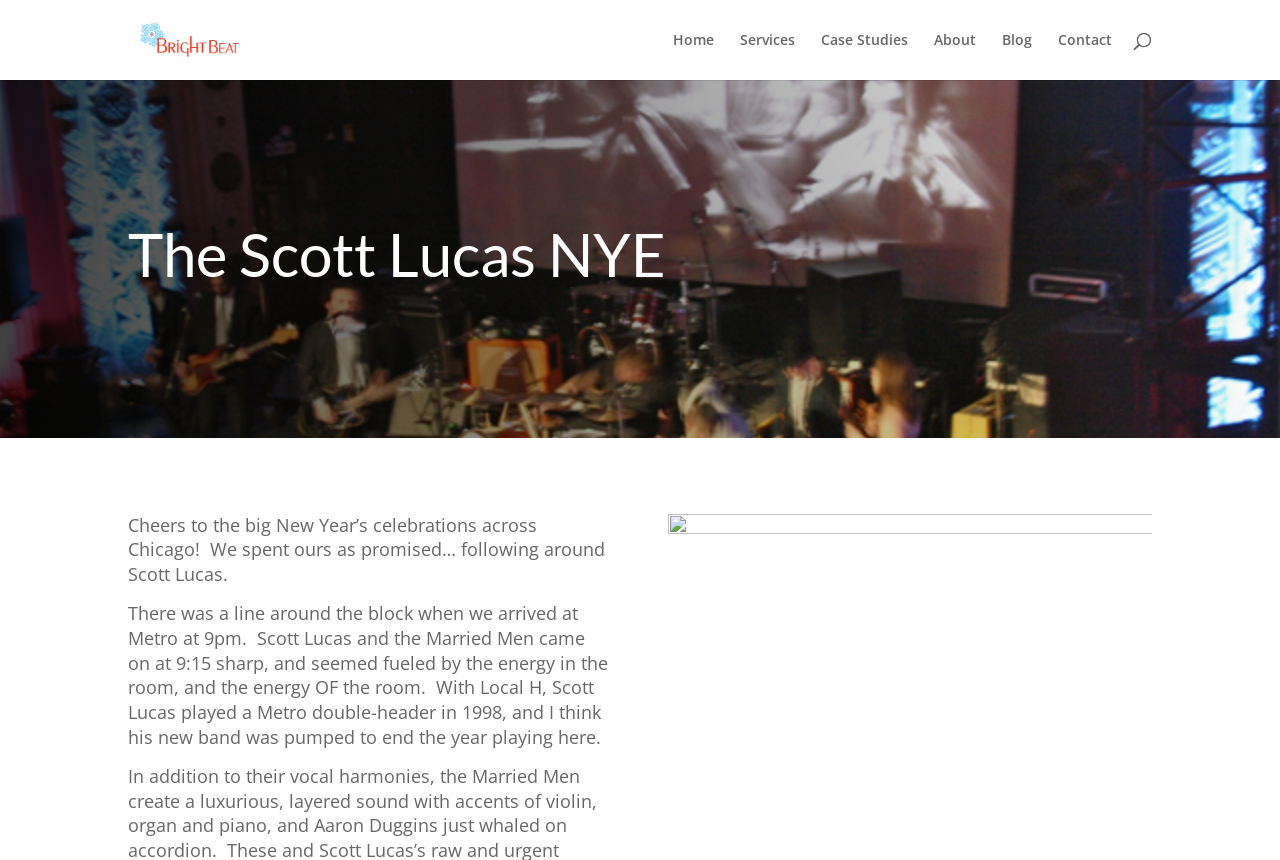Could you find the bounding box coordinates of the clickable area to complete this instruction: "search for something"?

[0.1, 0.0, 0.9, 0.001]